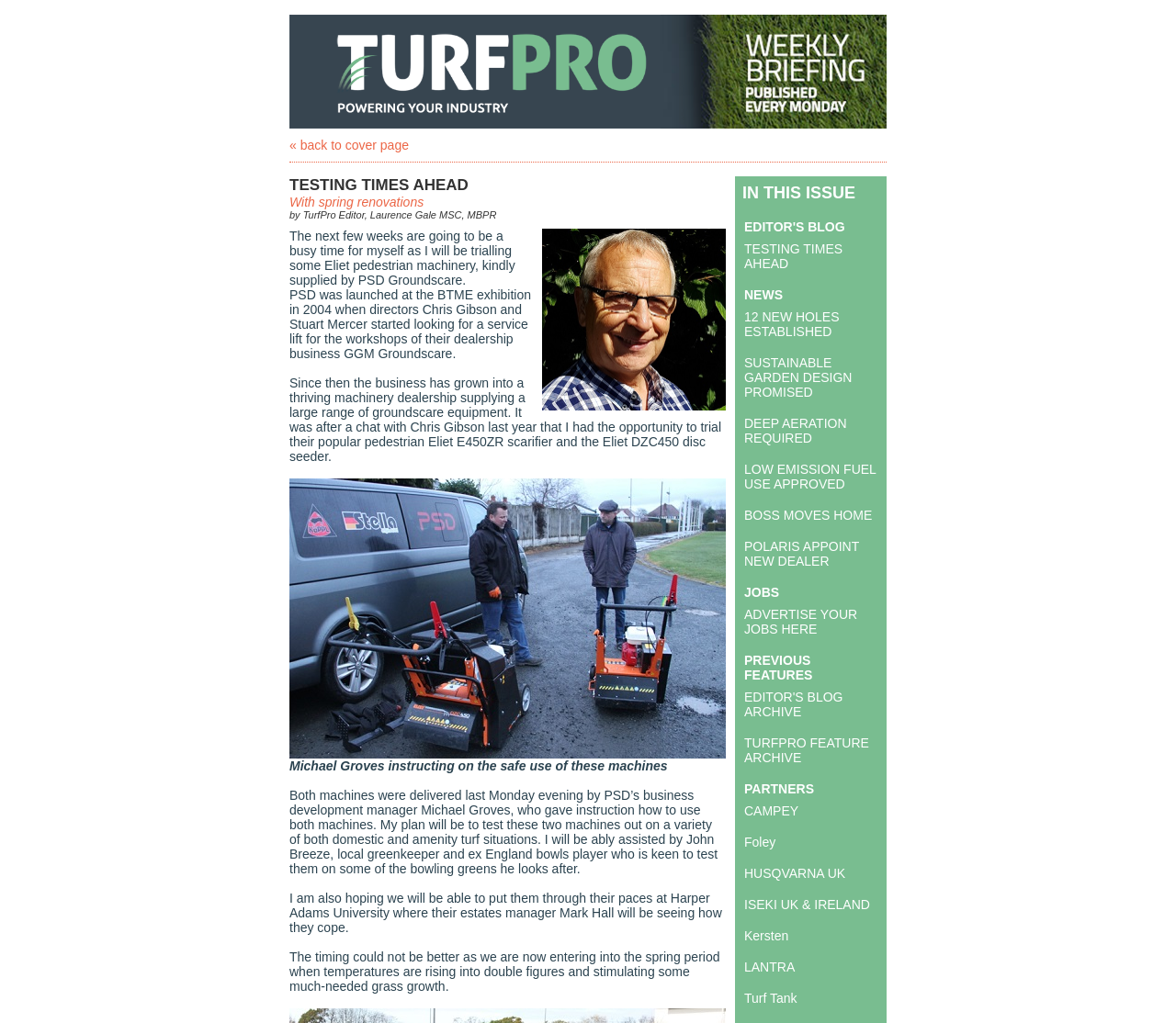Identify the bounding box coordinates of the part that should be clicked to carry out this instruction: "click the '« back to cover page' link".

[0.246, 0.135, 0.348, 0.149]